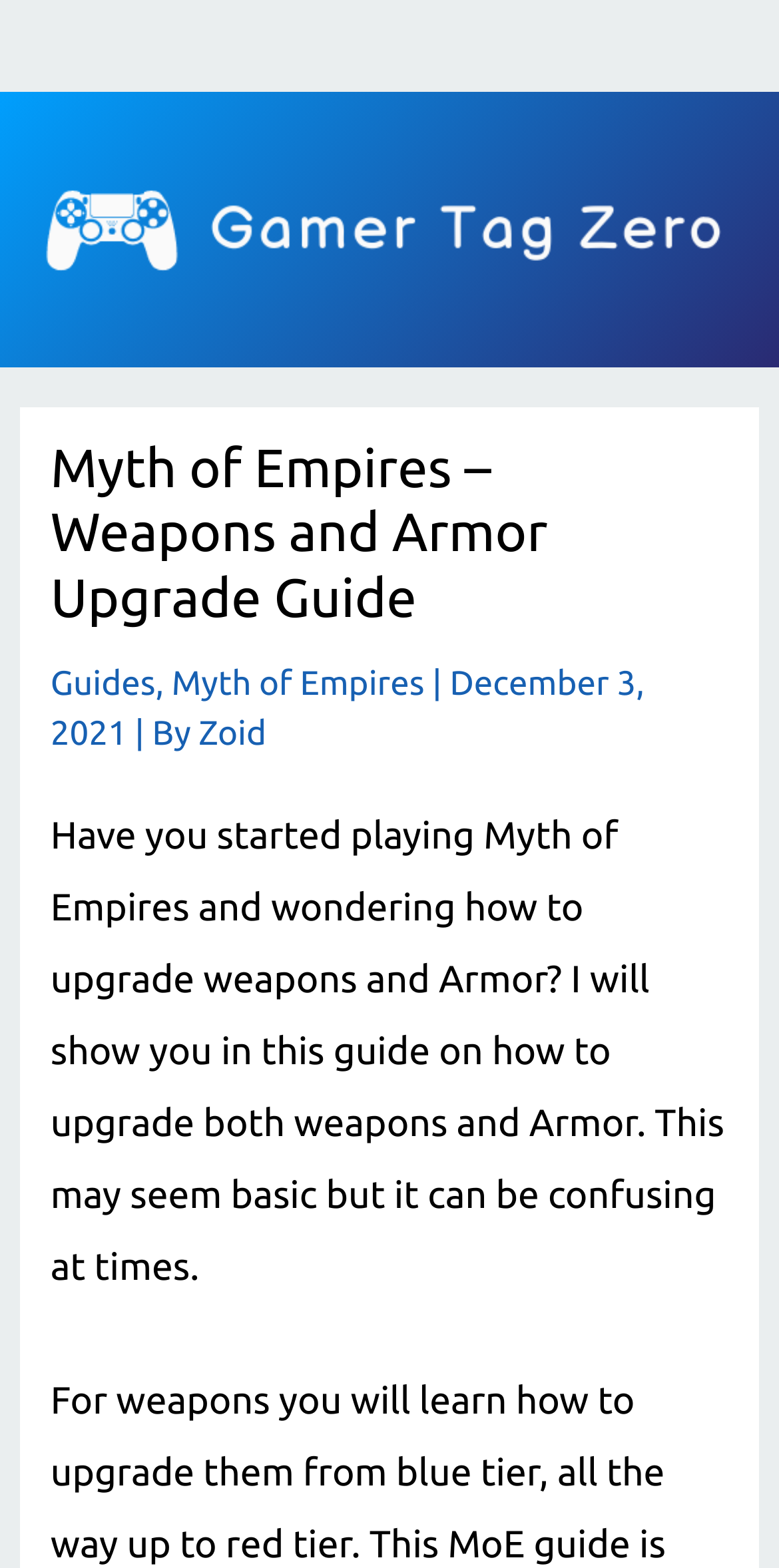Please answer the following question using a single word or phrase: 
What is the purpose of the guide?

Upgrading weapons and armor